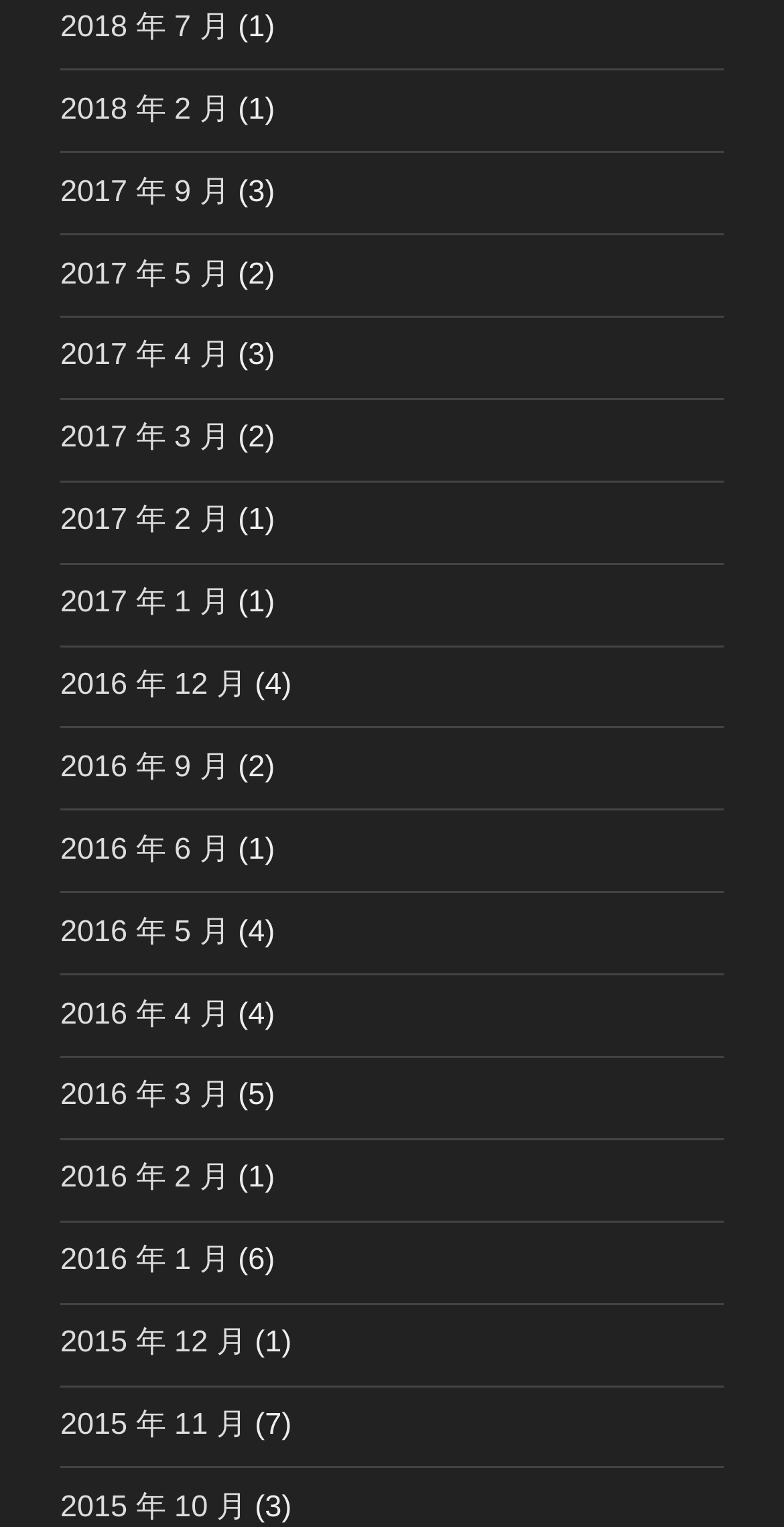How many links are there for 2017?
Please answer using one word or phrase, based on the screenshot.

5